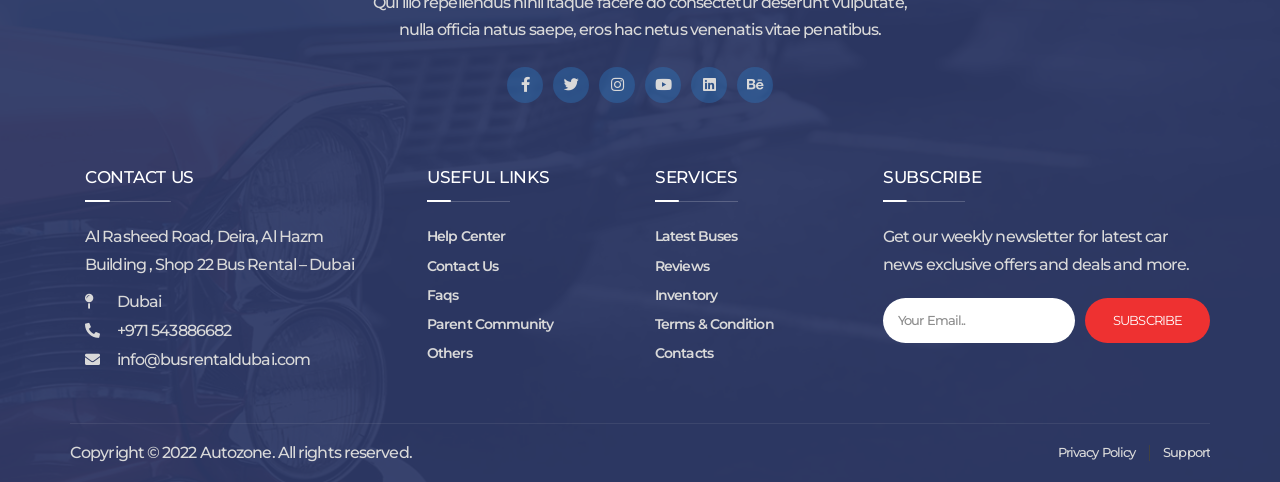Find the bounding box coordinates corresponding to the UI element with the description: "Latest Buses". The coordinates should be formatted as [left, top, right, bottom], with values as floats between 0 and 1.

[0.512, 0.464, 0.647, 0.52]